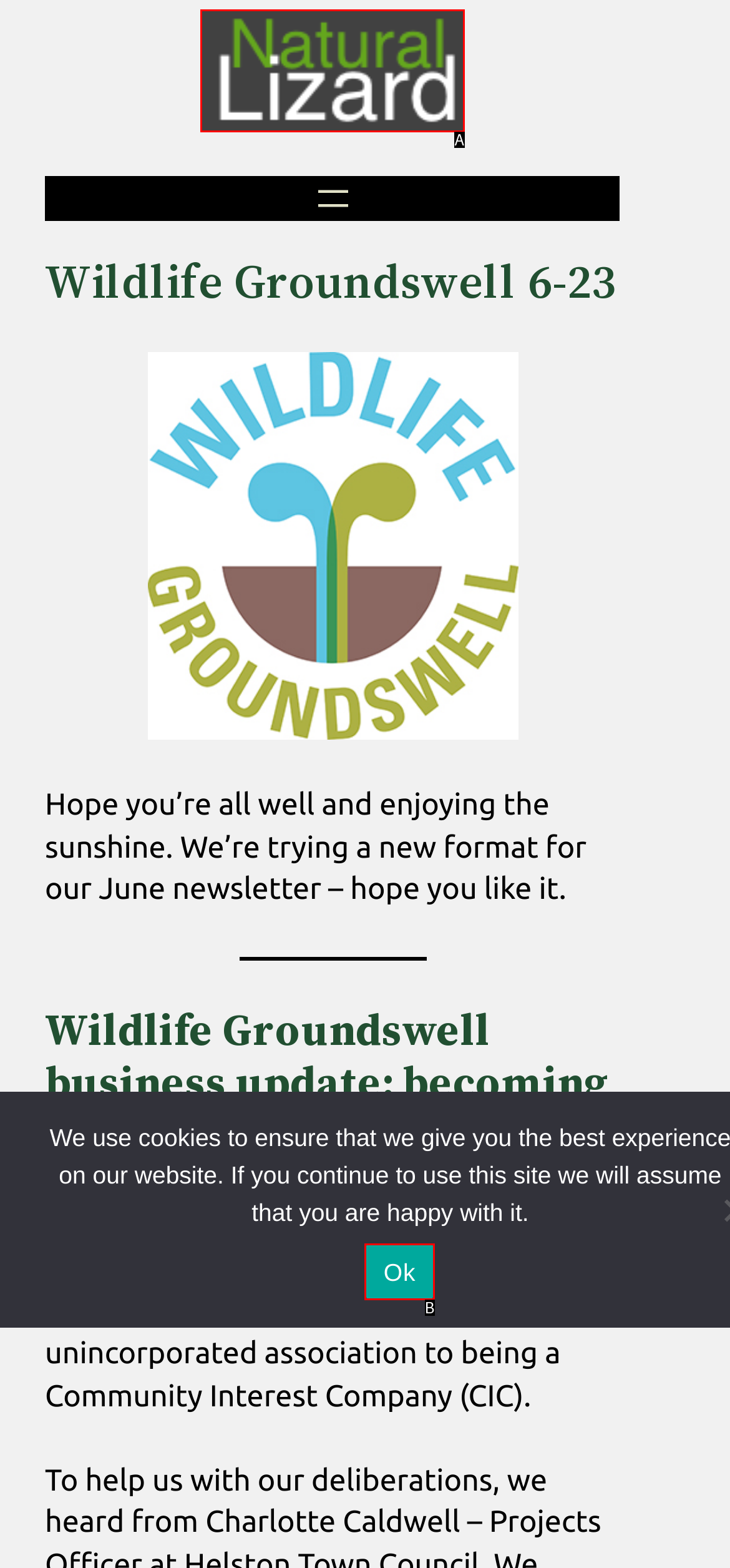Match the description: alt="Natural Lizard Cornwall" to one of the options shown. Reply with the letter of the best match.

A